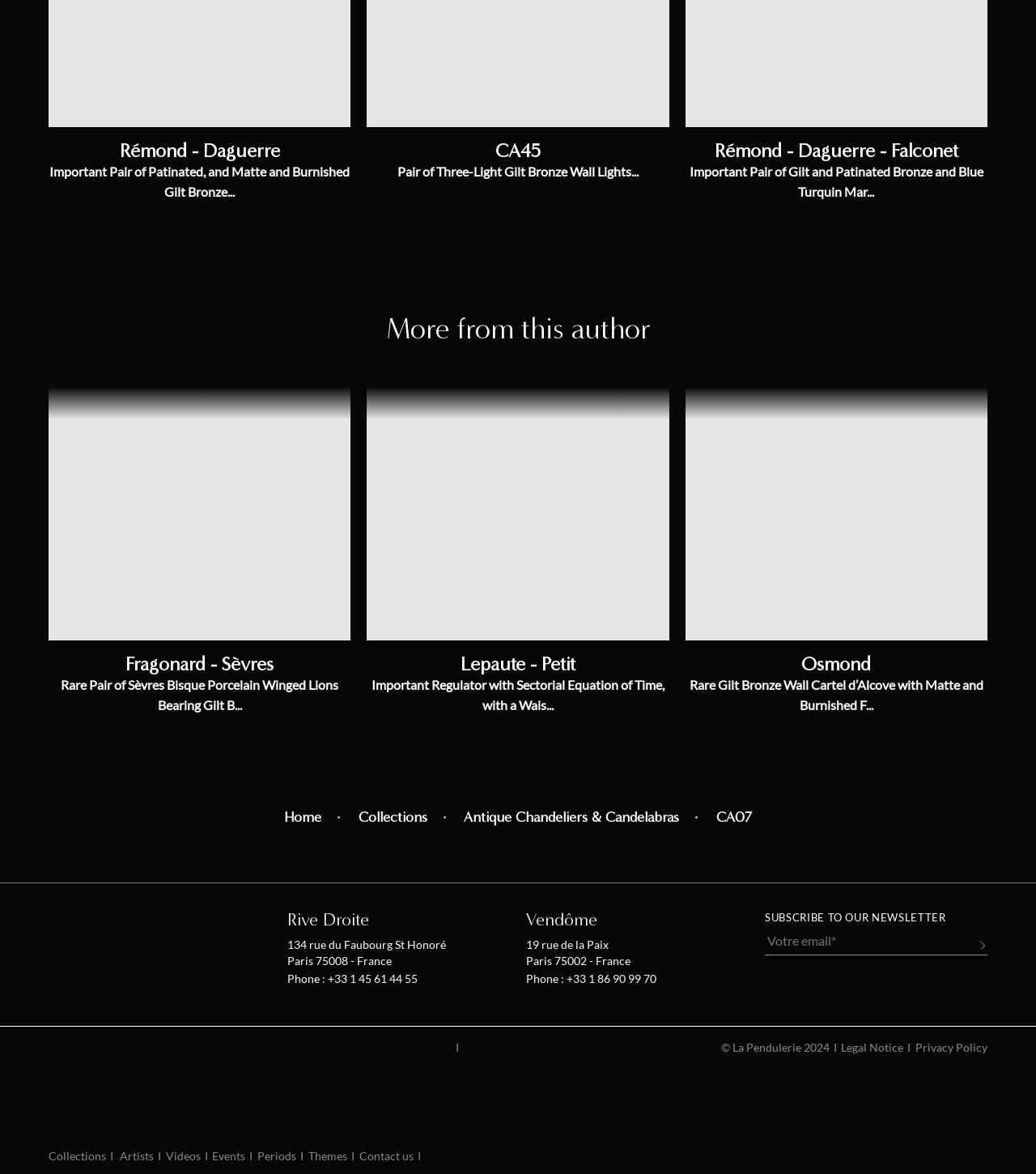Please provide a one-word or short phrase answer to the question:
What is the purpose of the form at the bottom of the webpage?

Subscribe to newsletter